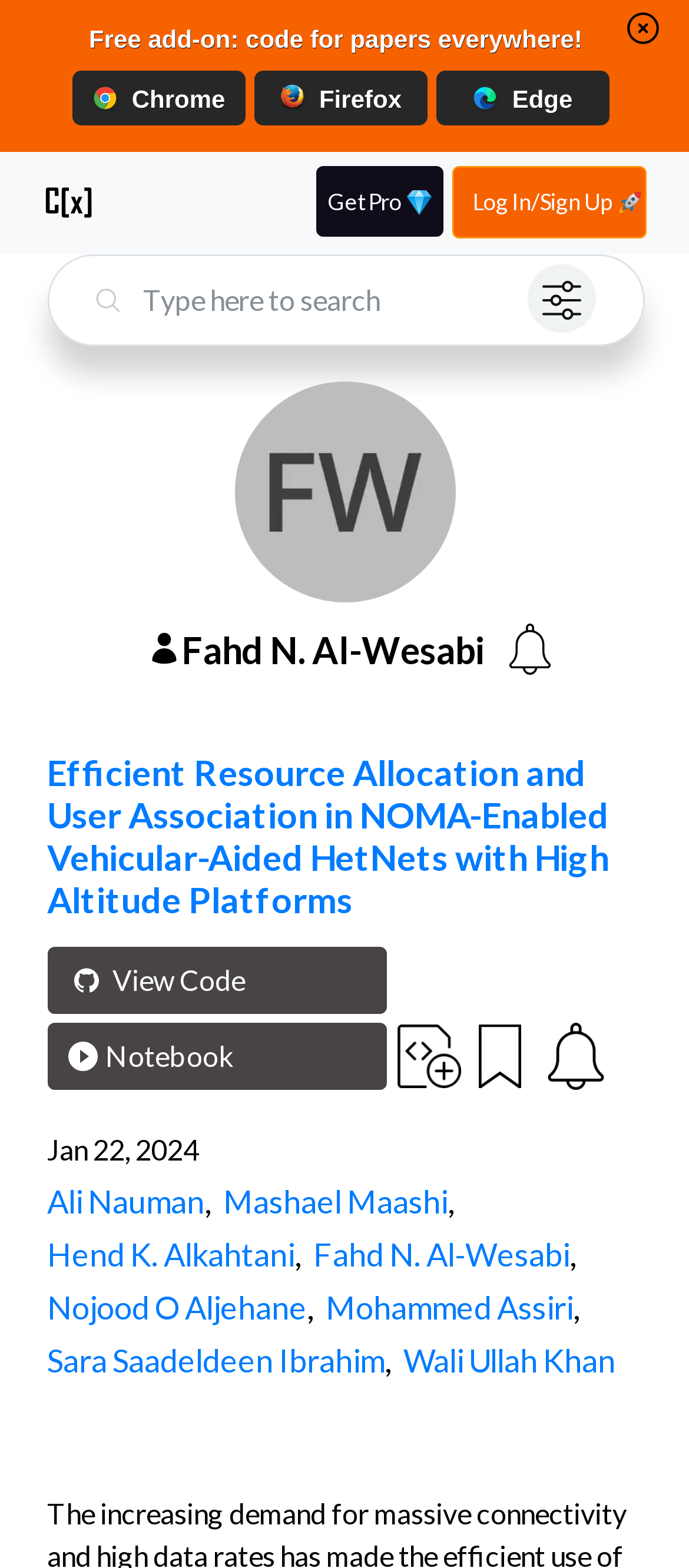Bounding box coordinates are given in the format (top-left x, top-left y, bottom-right x, bottom-right y). All values should be floating point numbers between 0 and 1. Provide the bounding box coordinate for the UI element described as: Log In/Sign Up 🚀

[0.657, 0.105, 0.938, 0.152]